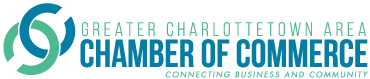What is the purpose of the Greater Charlottetown Area Chamber of Commerce?
Please provide a single word or phrase answer based on the image.

To enhance economic growth and community engagement